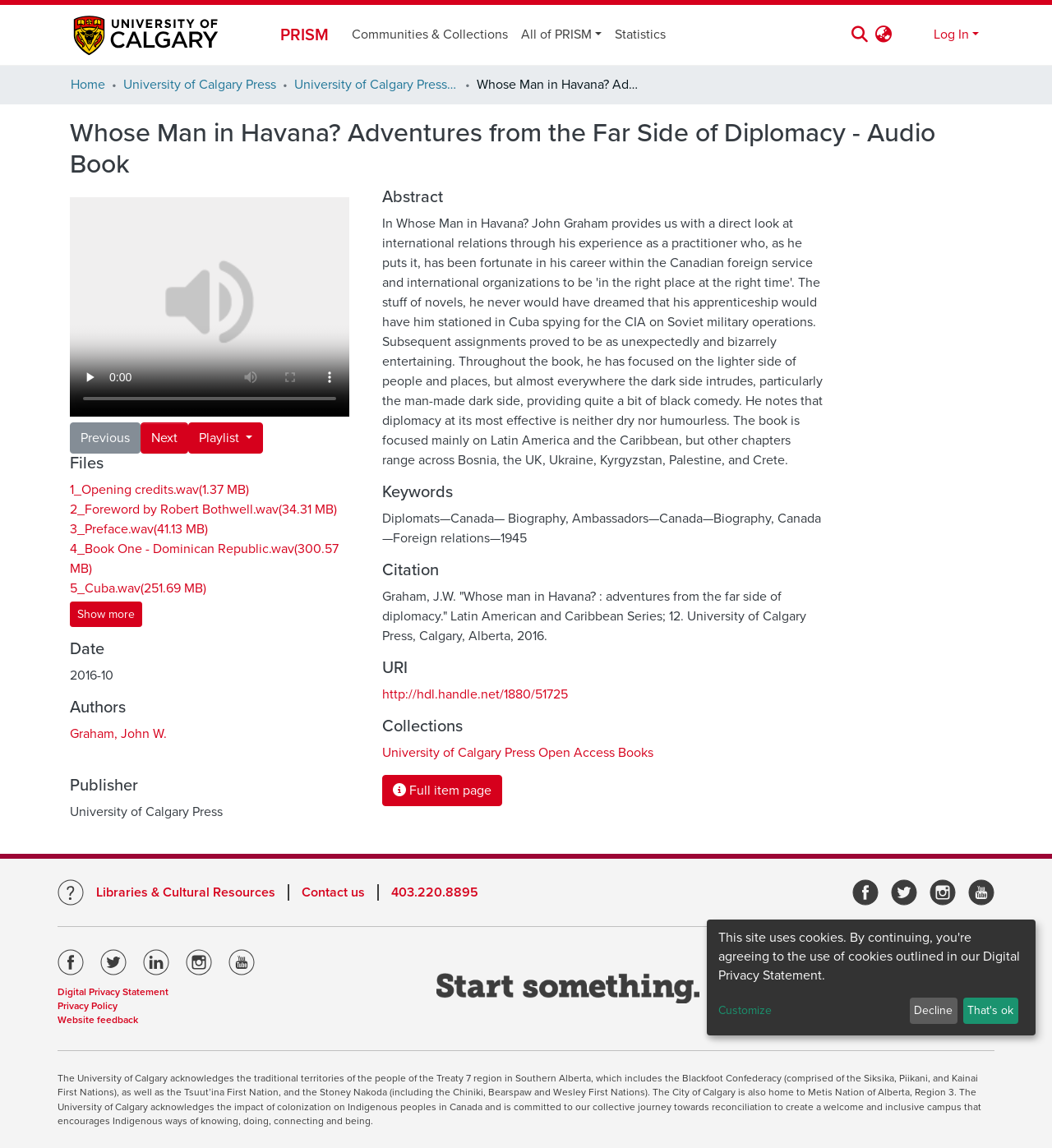Determine the bounding box coordinates for the area you should click to complete the following instruction: "Log in to the system".

[0.884, 0.023, 0.934, 0.037]